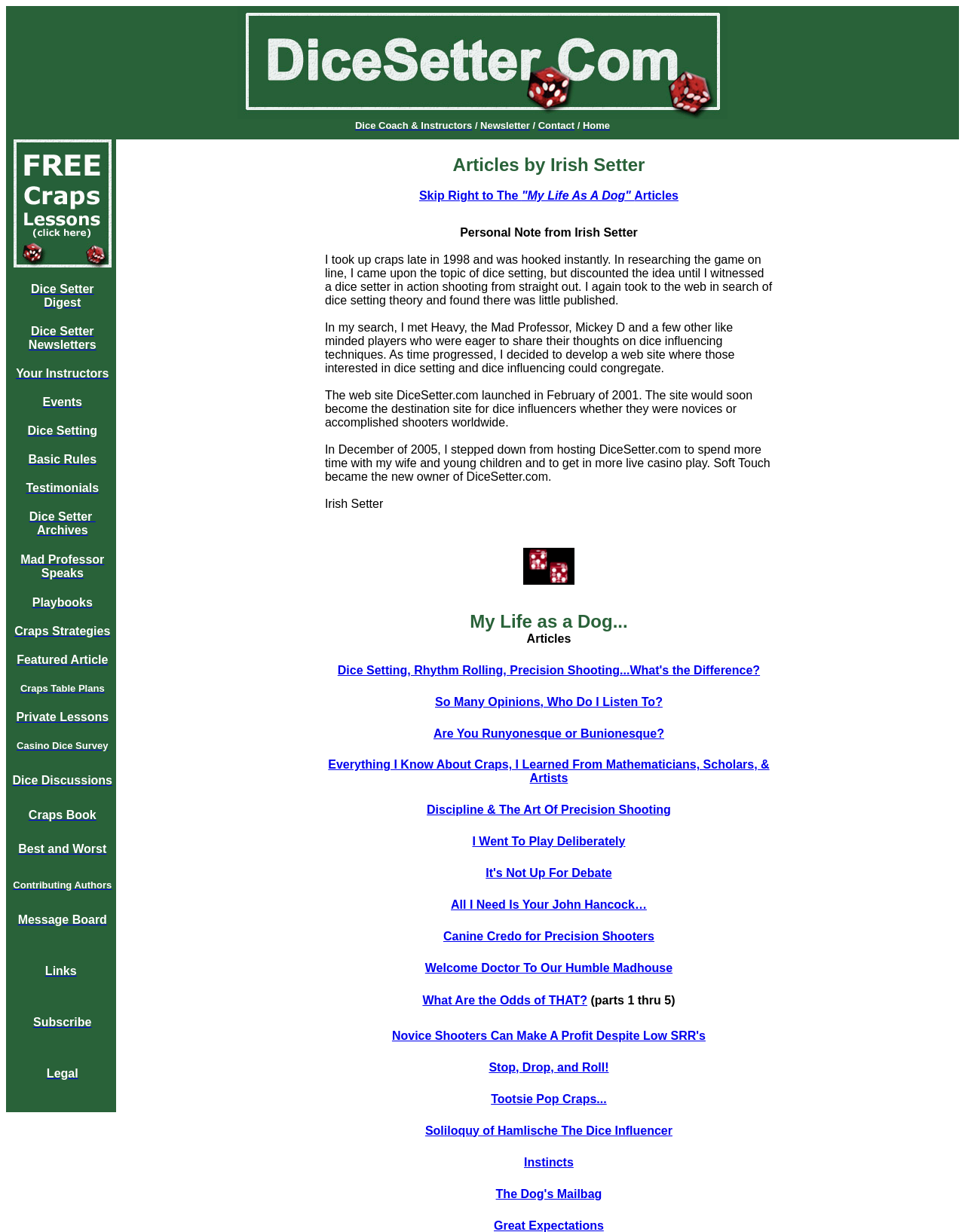Determine the bounding box coordinates of the clickable element necessary to fulfill the instruction: "Go to Your Instructors". Provide the coordinates as four float numbers within the 0 to 1 range, i.e., [left, top, right, bottom].

[0.017, 0.298, 0.113, 0.308]